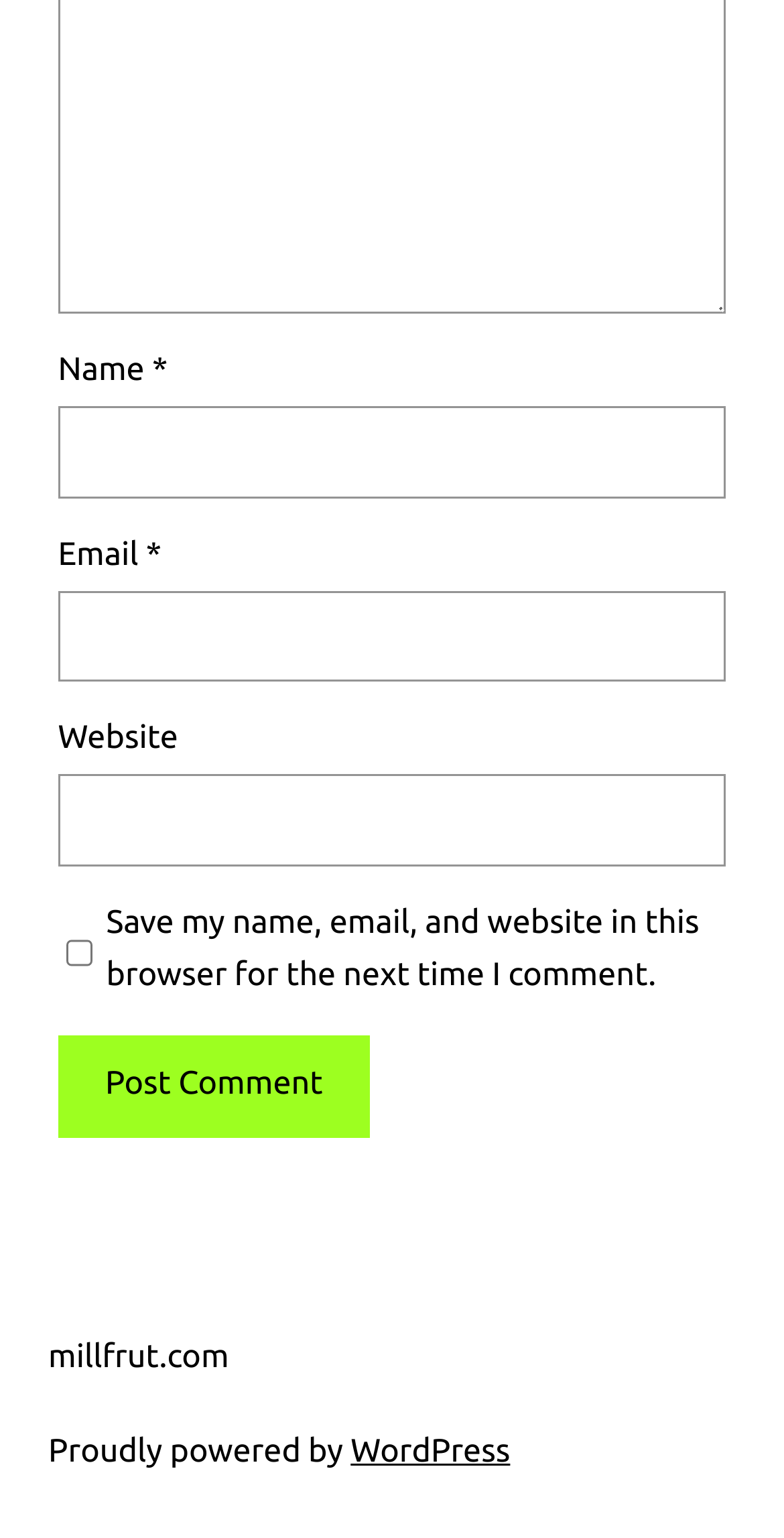Please use the details from the image to answer the following question comprehensively:
What is the purpose of the checkbox?

The checkbox is used to save the name, email, and website in the browser for the next time the user comments, as indicated by the text of the checkbox.